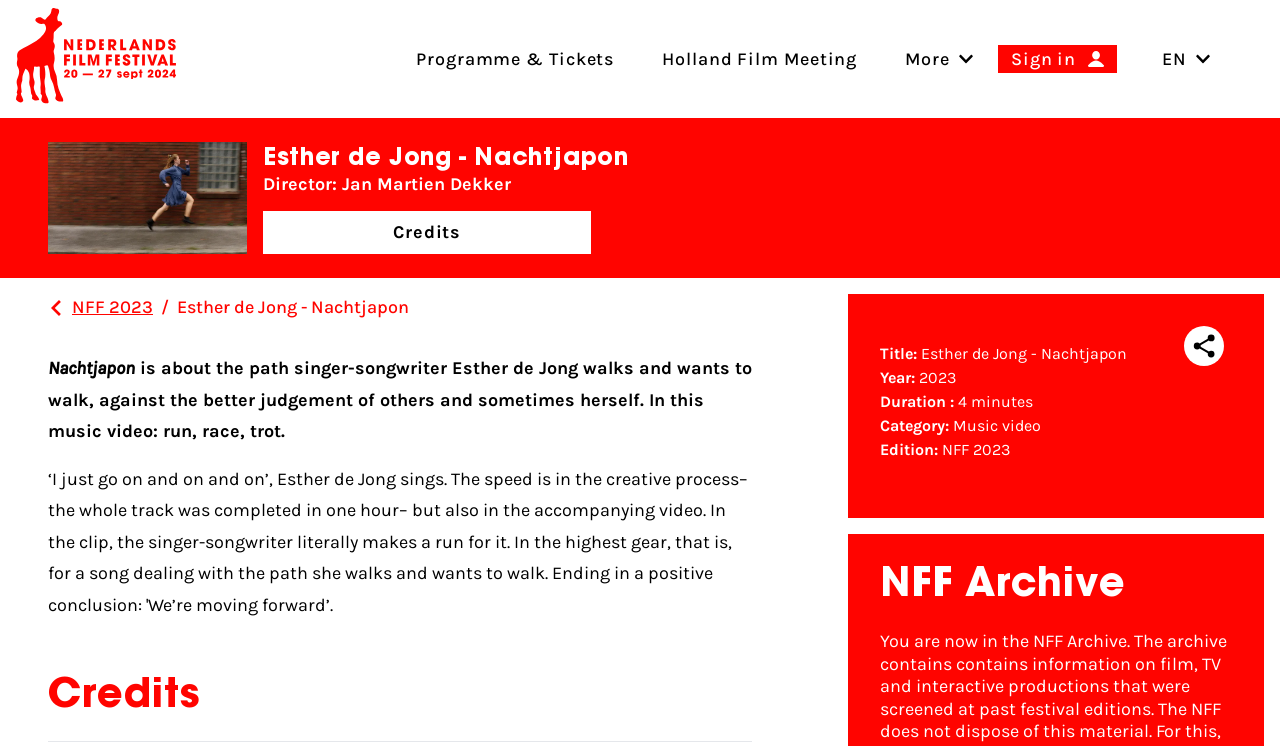Locate the bounding box for the described UI element: "Holland Film Meeting". Ensure the coordinates are four float numbers between 0 and 1, formatted as [left, top, right, bottom].

[0.499, 0.067, 0.688, 0.091]